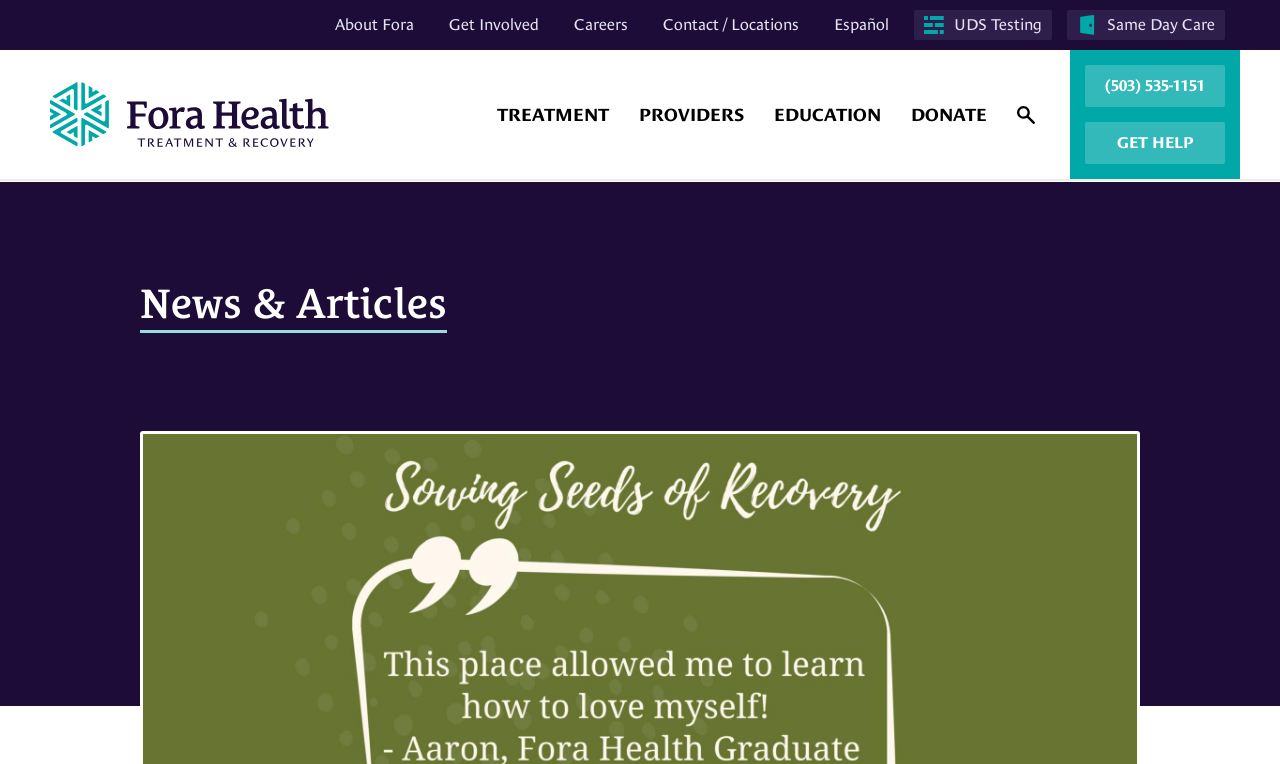What is the purpose of the 'GET HELP' button?
Observe the image and answer the question with a one-word or short phrase response.

To get help